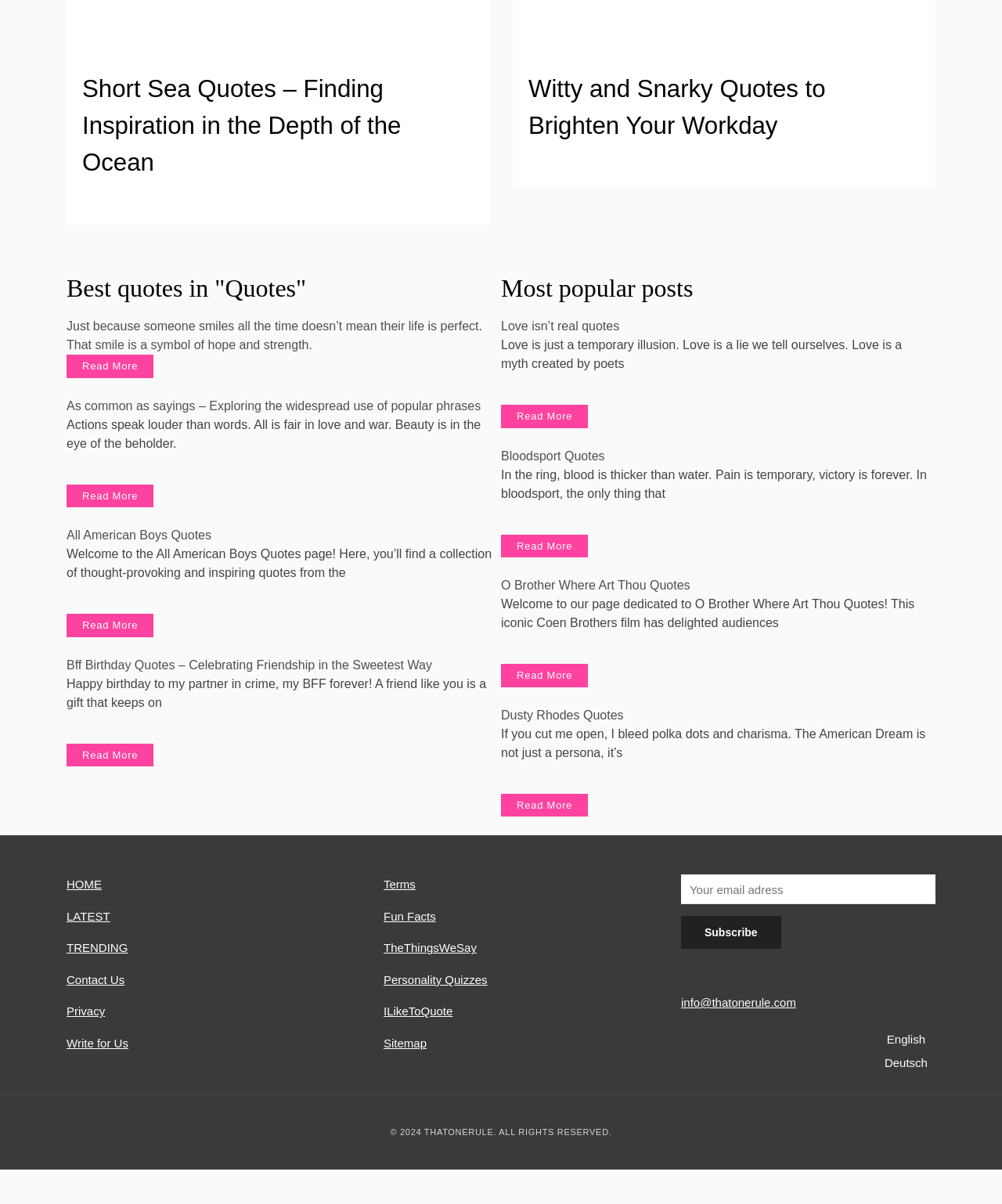Identify the bounding box coordinates for the element you need to click to achieve the following task: "Subscribe to the newsletter". Provide the bounding box coordinates as four float numbers between 0 and 1, in the form [left, top, right, bottom].

[0.68, 0.761, 0.779, 0.788]